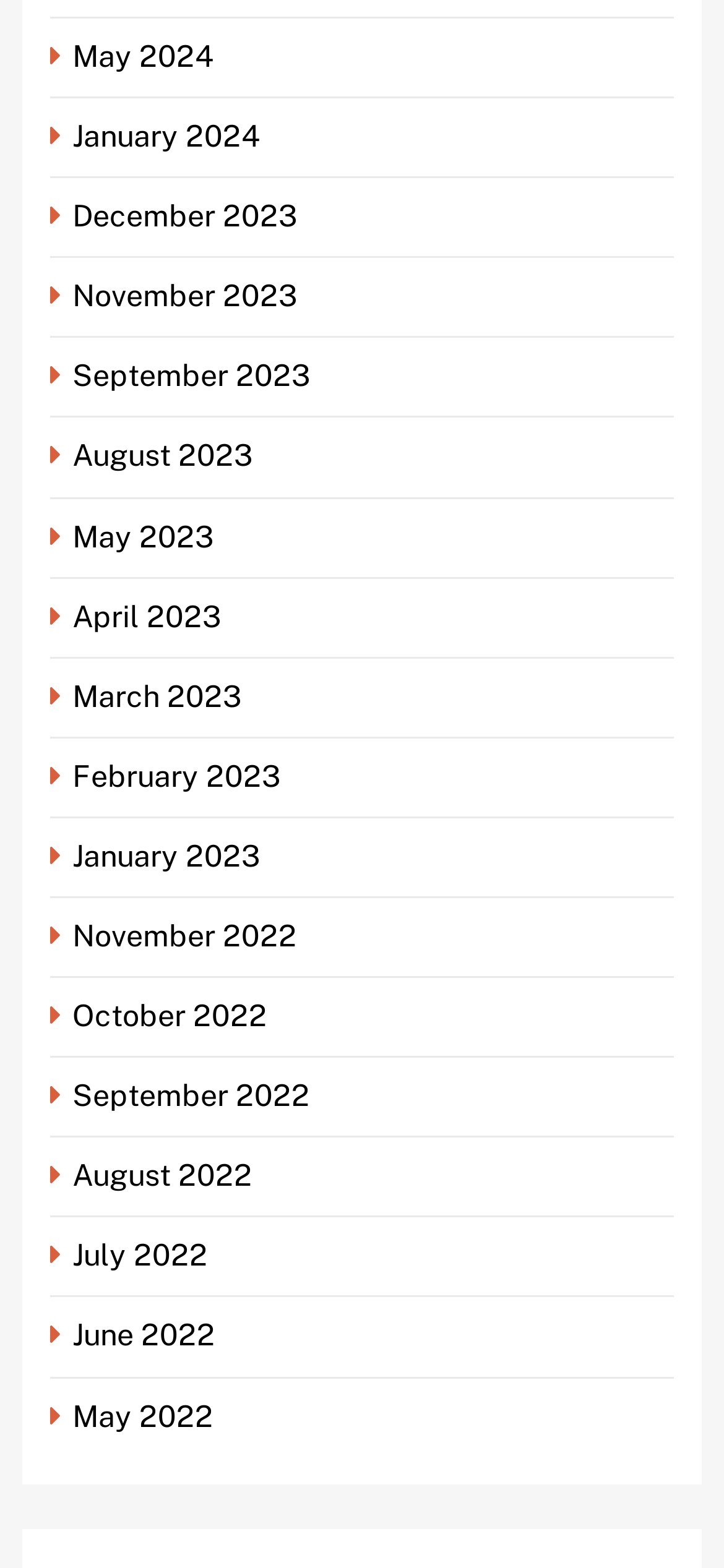How many links are there in total?
Answer briefly with a single word or phrase based on the image.

18